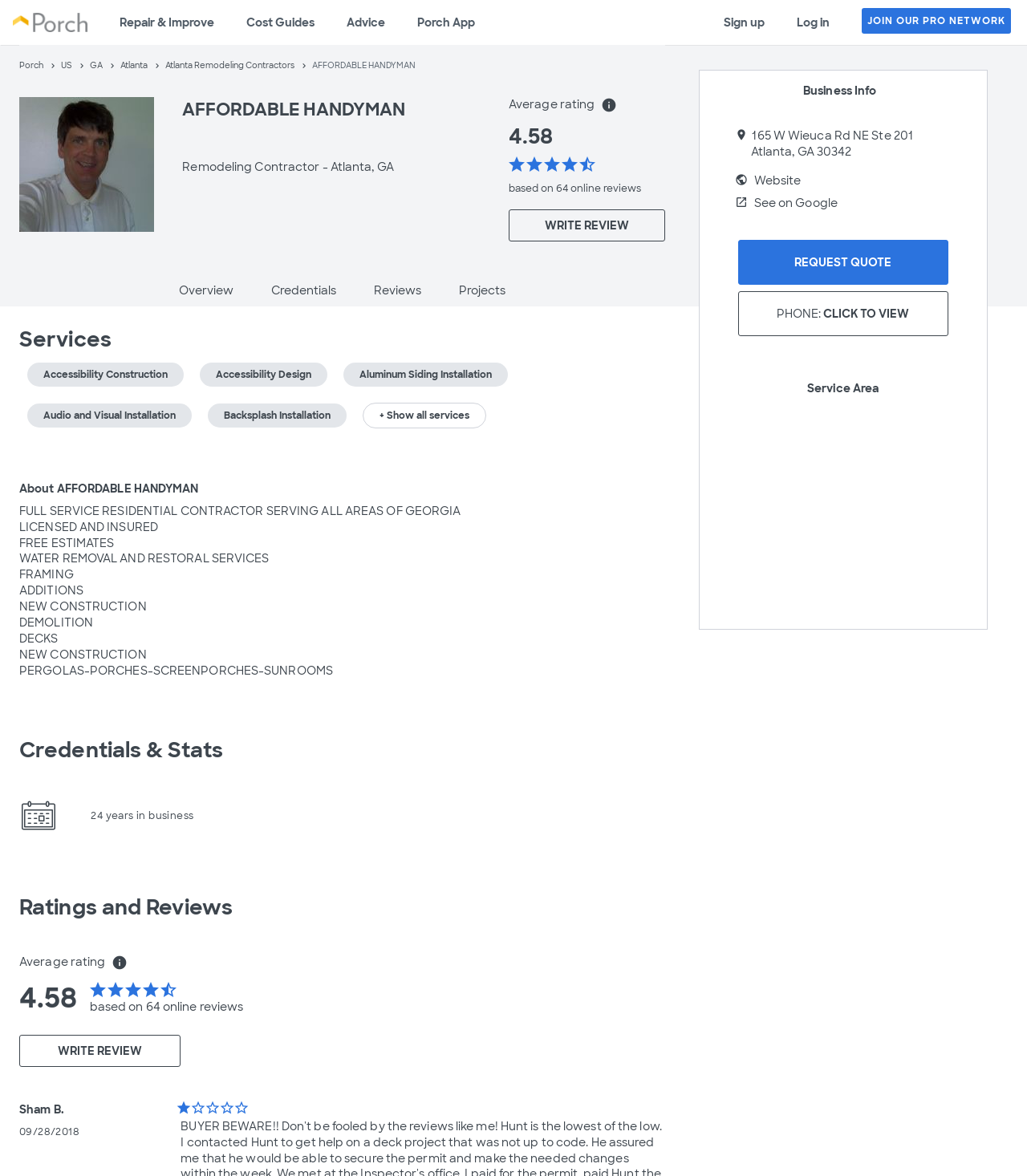Create a detailed summary of the webpage's content and design.

This webpage is about AFFORDABLE HANDYMAN, a remodeling contractor based in Atlanta, GA. At the top, there is a logo of Porch, a platform that provides information about contractors and their projects. Below the logo, there are several links to different sections of the website, including "Repair & Improve", "Cost Guides", "Advice", and "Porch App". On the right side, there are links to sign up, log in, and join the pro network.

The main content of the page is divided into several sections. The first section displays the contractor's name, "AFFORDABLE HANDYMAN", and their title, "Remodeling Contractor", along with their average rating, 4.58 out of 5 stars, based on 64 online reviews. There is also a button to write a review.

Below this section, there is a navigation menu with links to different parts of the contractor's profile, including "Overview", "Credentials", "Reviews", and "Projects". 

The next section is about the services offered by the contractor, including accessibility construction, aluminum siding installation, and audio and visual installation, among others. There is a button to show all services.

The "About" section provides a brief description of the contractor, including their license and insurance information, and the services they offer, such as water removal and restoration, framing, and deck construction.

The "Credentials & Stats" section displays the contractor's years of experience, 24 years, and their ratings and reviews. The "Ratings and Reviews" section shows the contractor's average rating and a few reviews from customers.

At the bottom of the page, there is a section with the contractor's business information, including their address, phone number, and website. There are also buttons to request a quote and view their phone number.